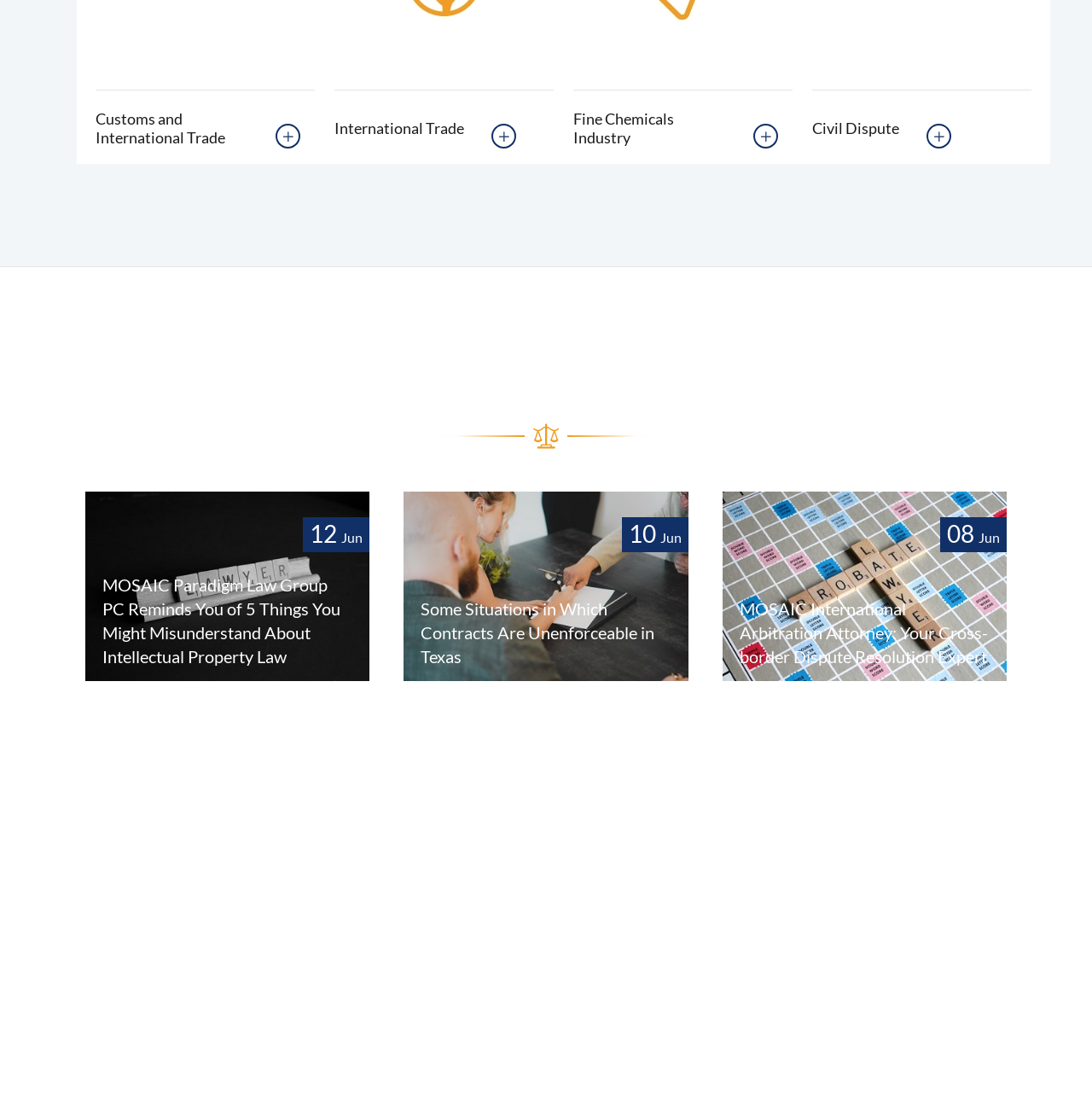What is the image above the news articles?
Answer the question with just one word or phrase using the image.

Latest News & Blogs